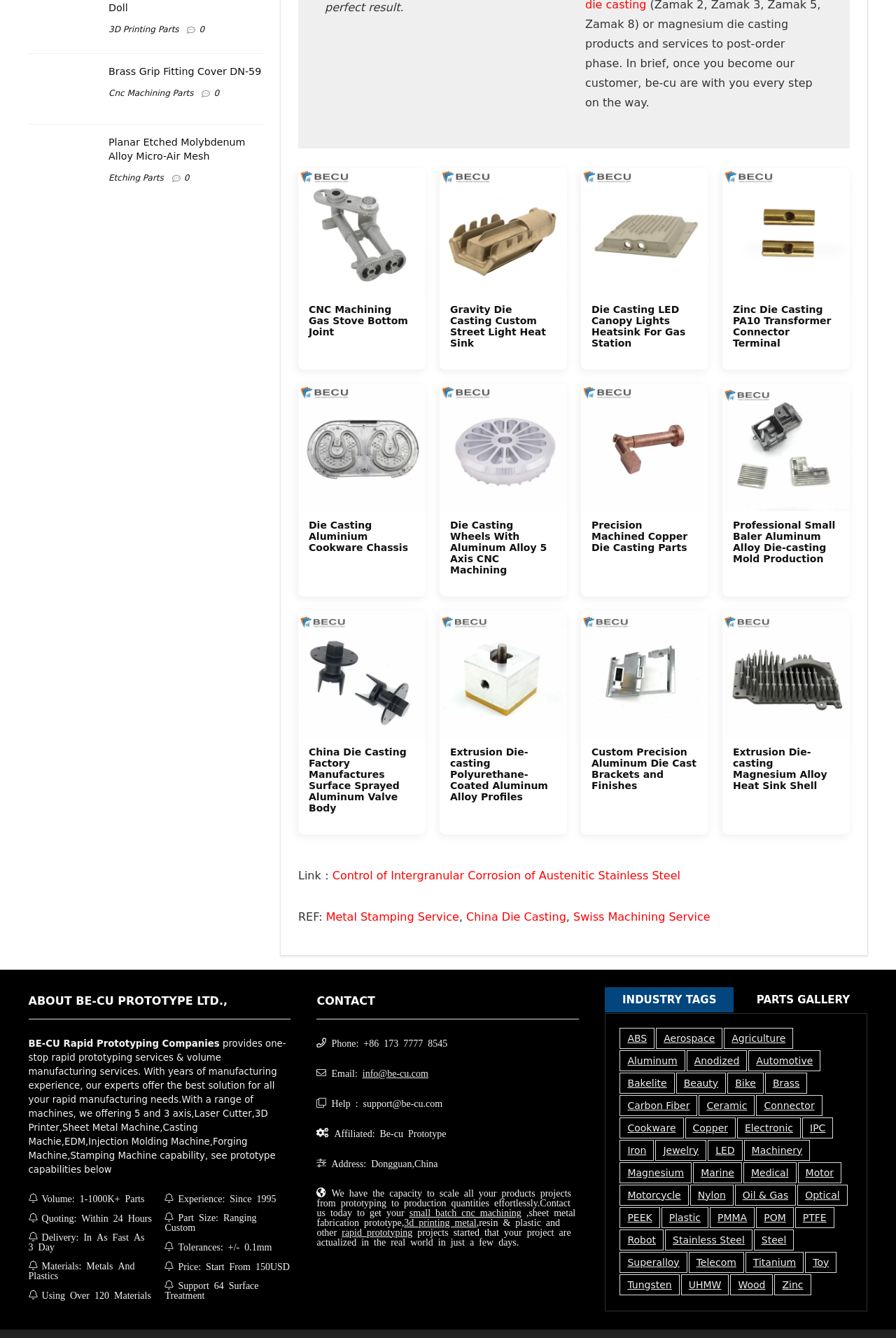Please identify the bounding box coordinates of the element I need to click to follow this instruction: "Follow the link China Die Casting Factory Manufactures Surface Sprayed Aluminum Valve Body".

[0.333, 0.456, 0.475, 0.551]